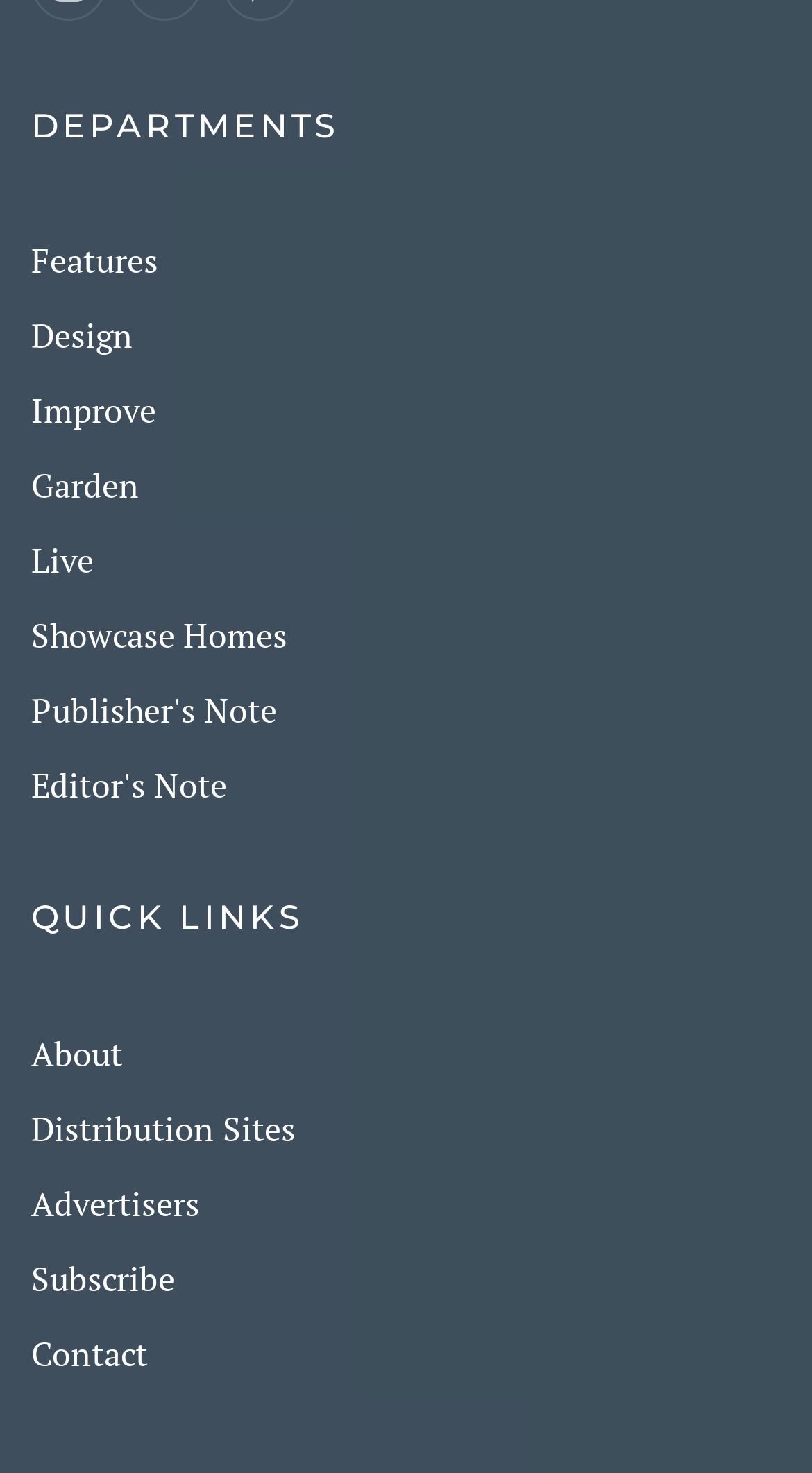How many quick links are available?
Answer the question with just one word or phrase using the image.

5